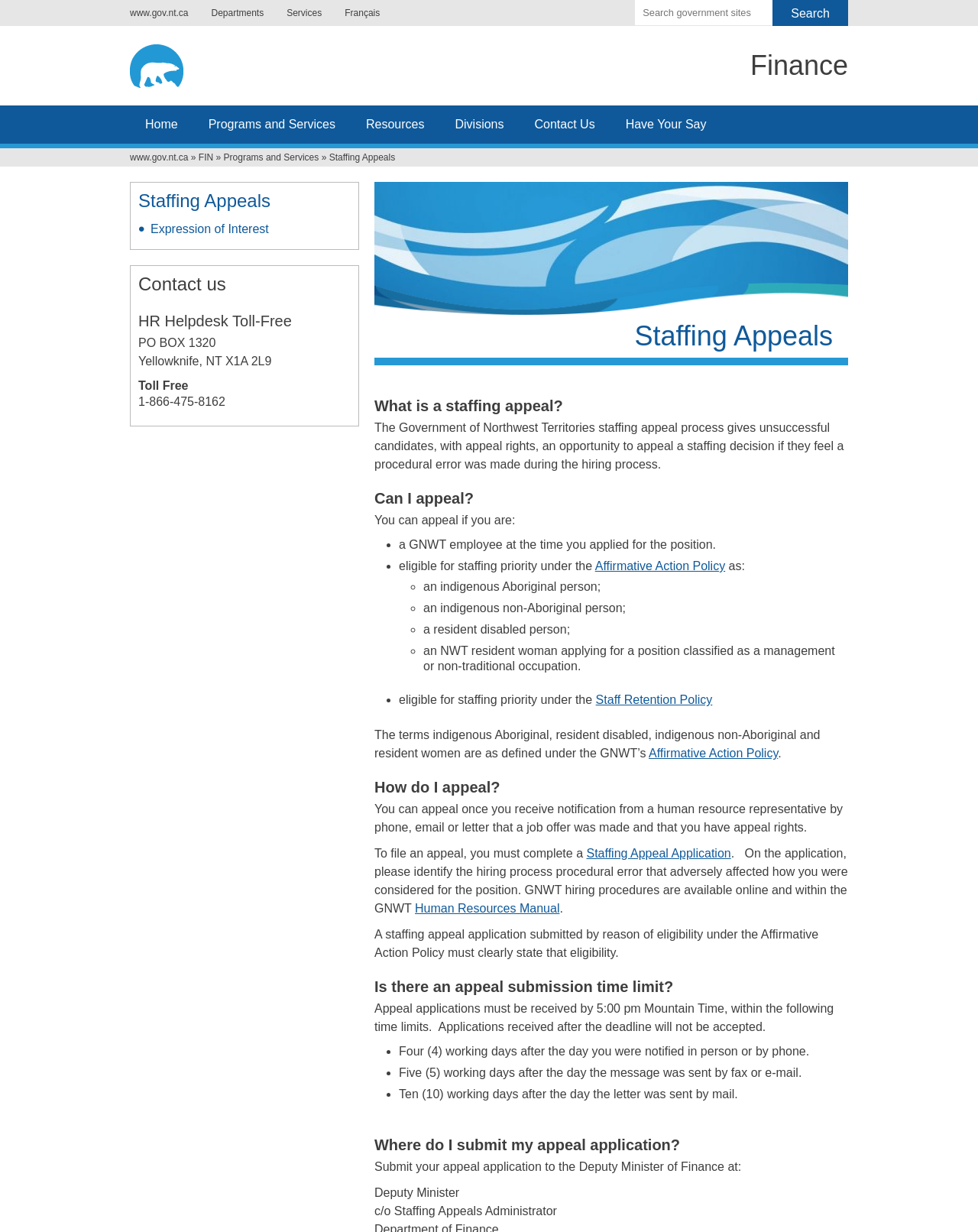What is the purpose of the staffing appeal process?
From the screenshot, provide a brief answer in one word or phrase.

To appeal a staffing decision